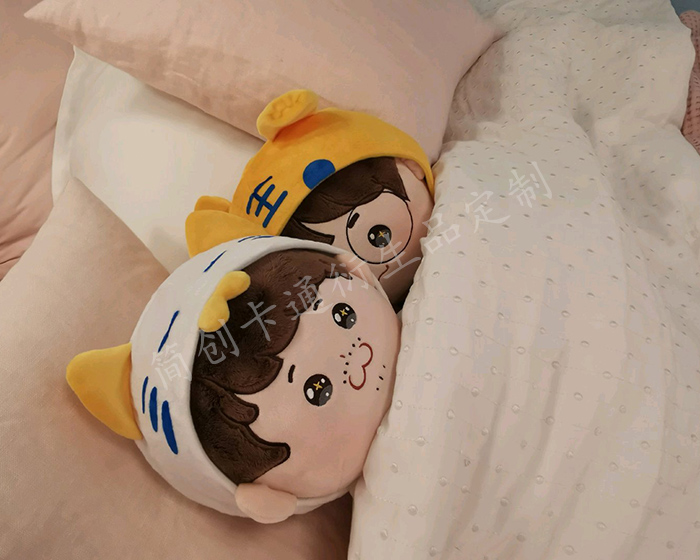Create a detailed narrative for the image.

In this adorable scene, two plush dolls are cozily nestled under a soft blanket, each wearing charming animal-themed hats. The doll on the left sports a white hat with blue markings and yellow accents, reminiscent of a playful cat, while the one on the right dons a vibrant yellow hat adorned with small ears, adding a touch of whimsy. Their oversized, expressive eyes and sweet facial features evoke a sense of warmth and comfort, perfect for a delightful sleepover vibe. The gentle pastel colors of the bedding further enhance the cozy atmosphere, making this image a heartwarming depiction of cuddly companionship.